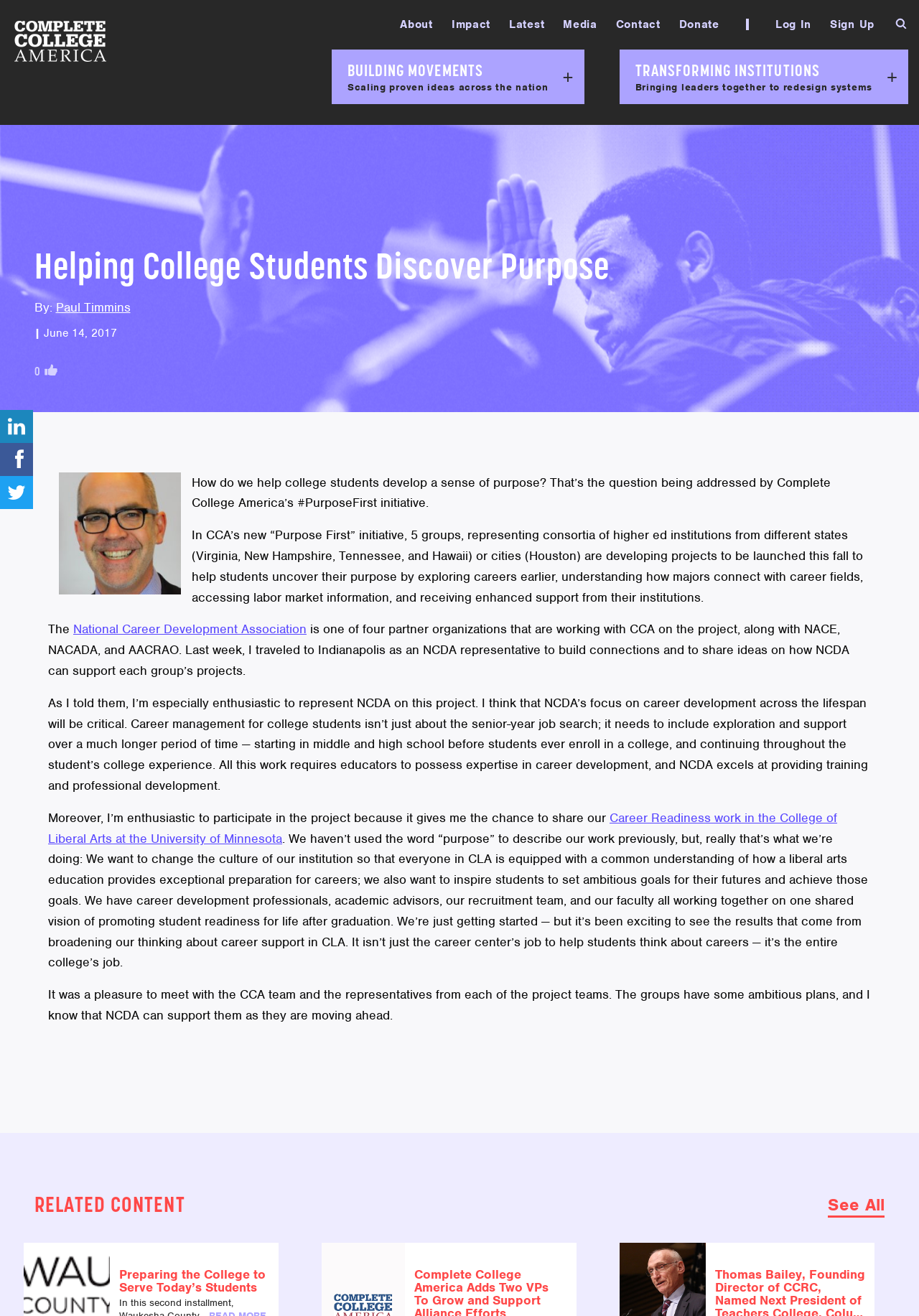Answer the question below in one word or phrase:
How many paragraphs are in the article?

7